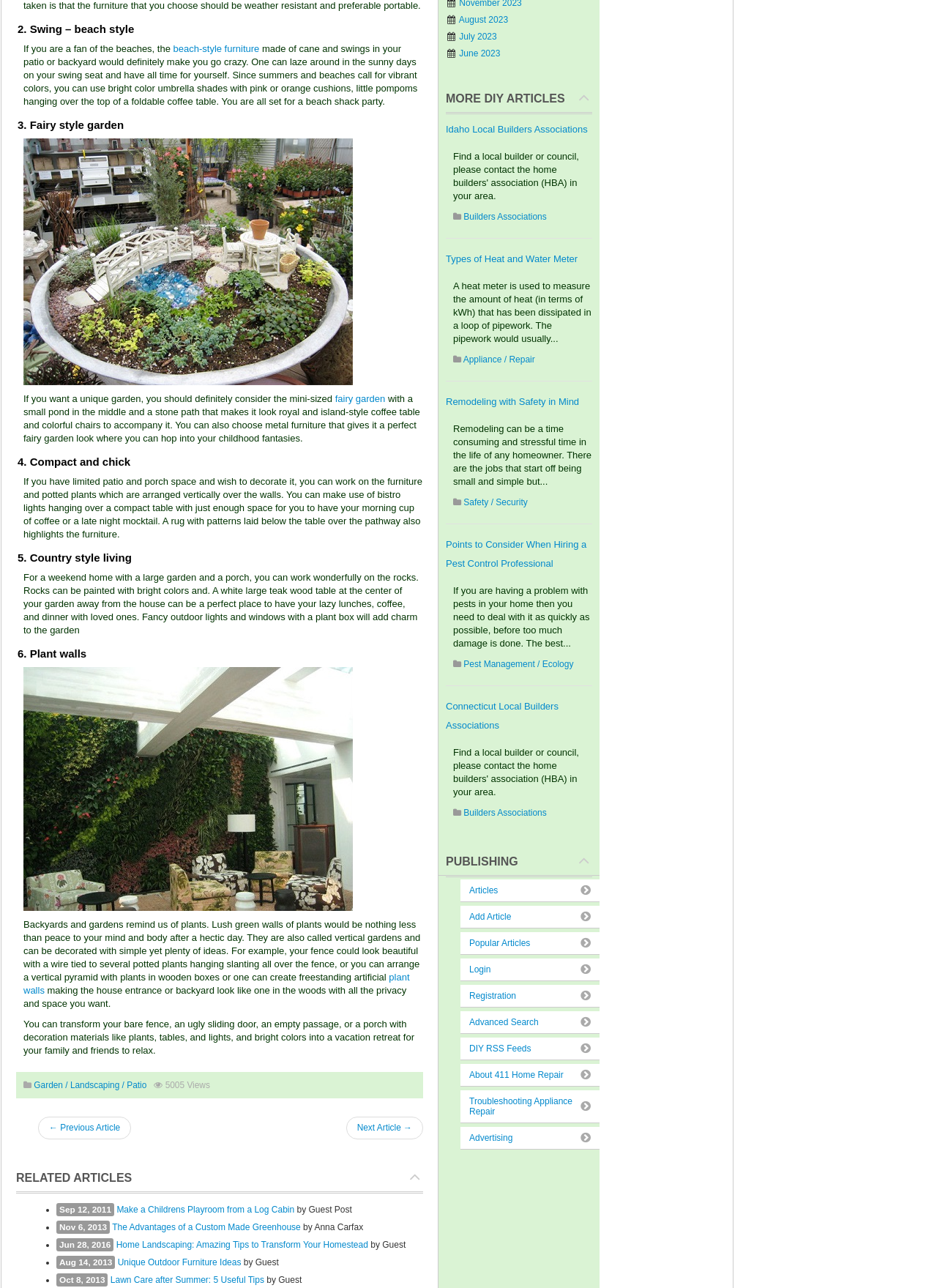Can you provide the bounding box coordinates for the element that should be clicked to implement the instruction: "Read the article 'Make a Childrens Playroom from a Log Cabin'"?

[0.125, 0.935, 0.314, 0.943]